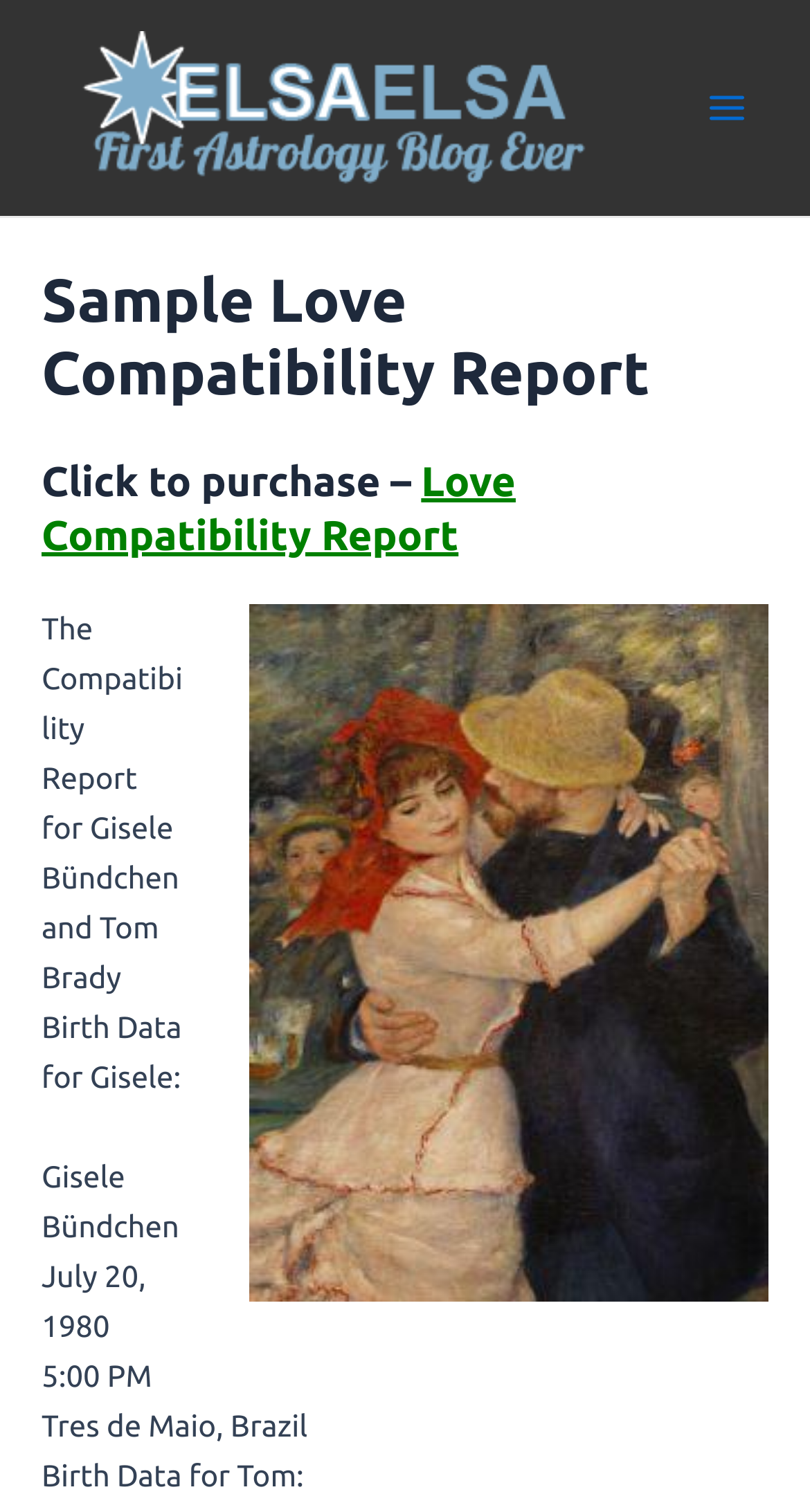Extract the bounding box coordinates of the UI element described: "alt="ElsaElsaLogo"". Provide the coordinates in the format [left, top, right, bottom] with values ranging from 0 to 1.

[0.051, 0.057, 0.794, 0.081]